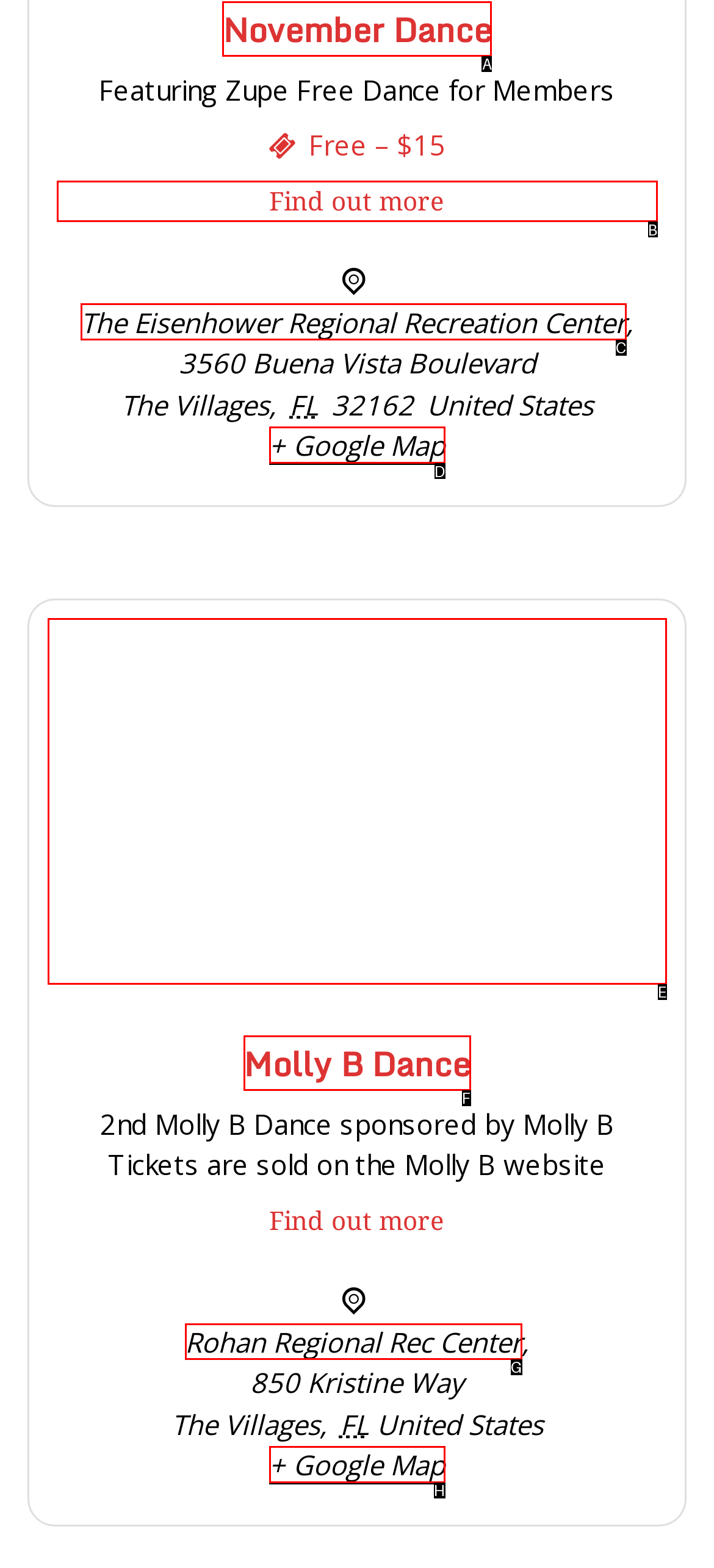To execute the task: Find out more about Rohan Regional Rec Center, which one of the highlighted HTML elements should be clicked? Answer with the option's letter from the choices provided.

G